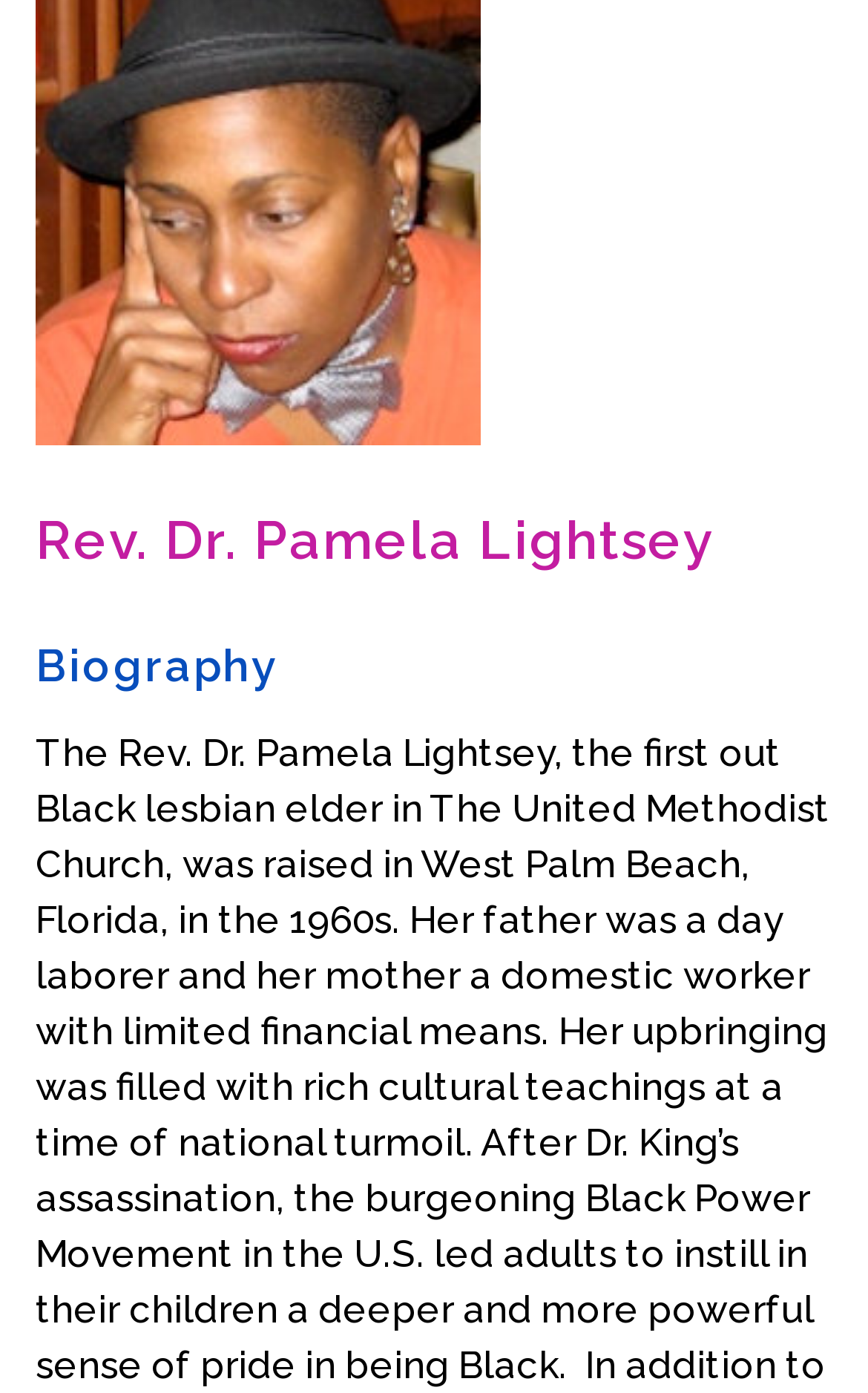Determine the bounding box for the HTML element described here: "Upcoming Events". The coordinates should be given as [left, top, right, bottom] with each number being a float between 0 and 1.

[0.041, 0.292, 0.467, 0.339]